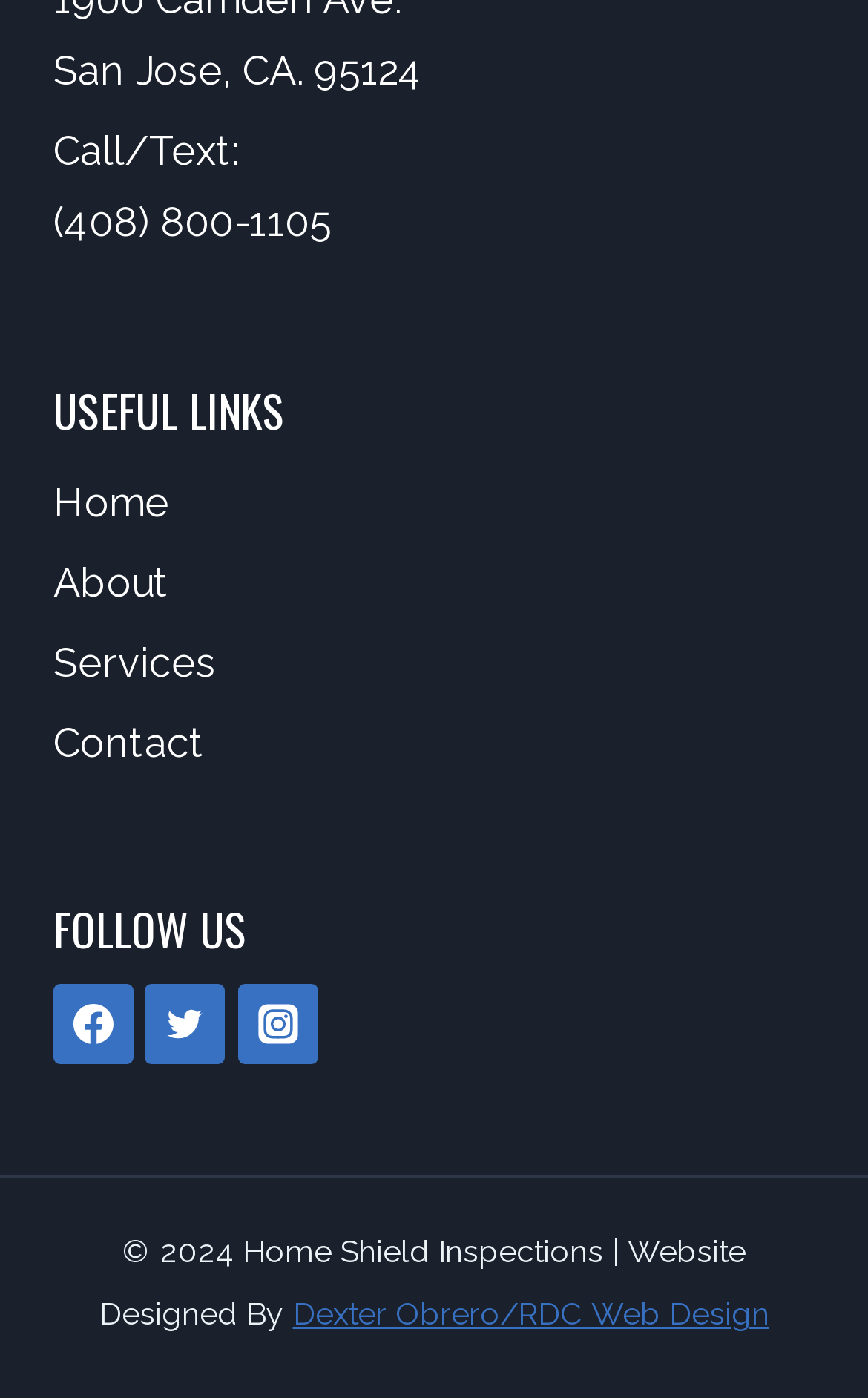Determine the bounding box for the UI element described here: "About".

[0.062, 0.389, 0.938, 0.447]